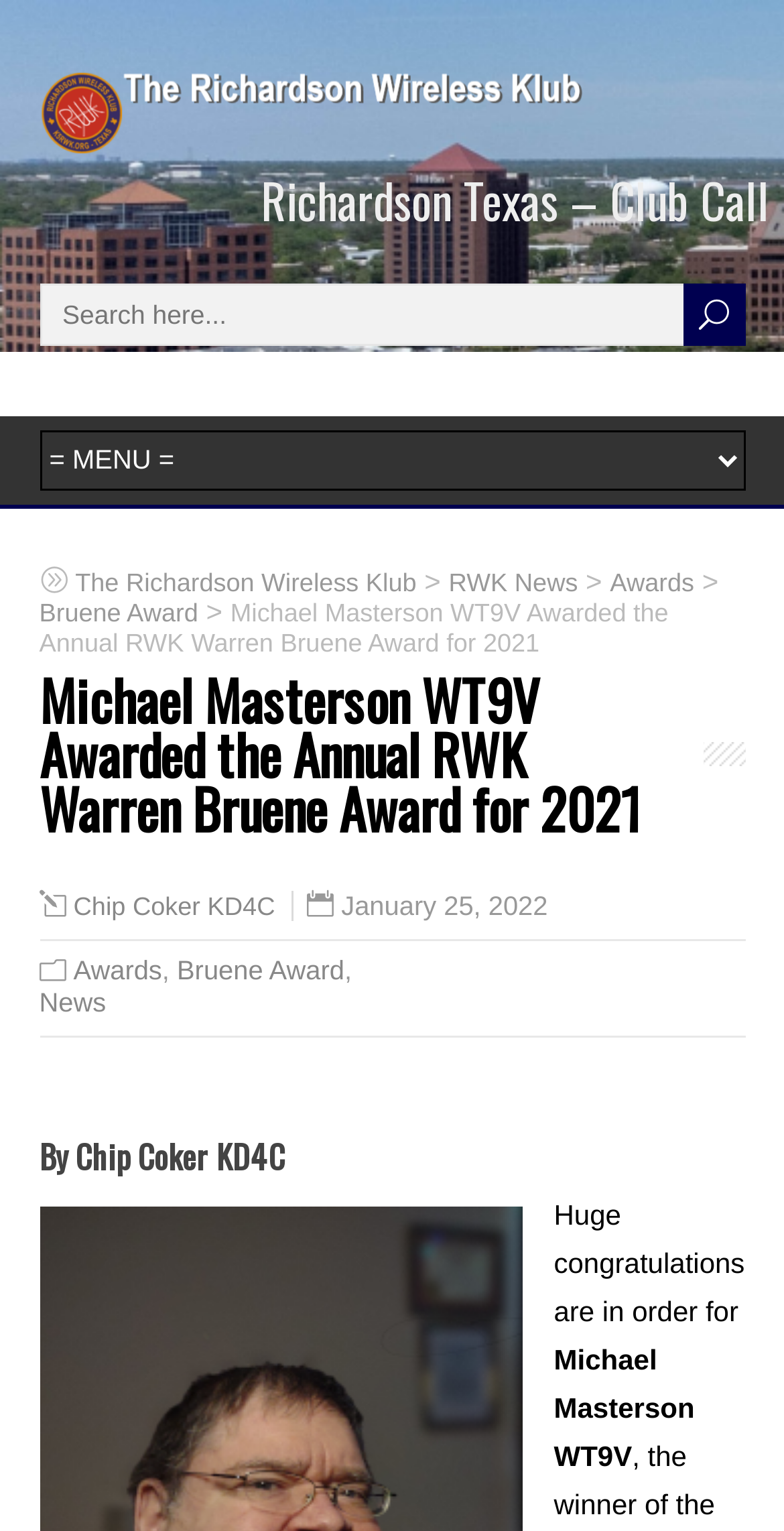Identify the bounding box coordinates of the region I need to click to complete this instruction: "Search for something".

[0.05, 0.185, 0.946, 0.226]